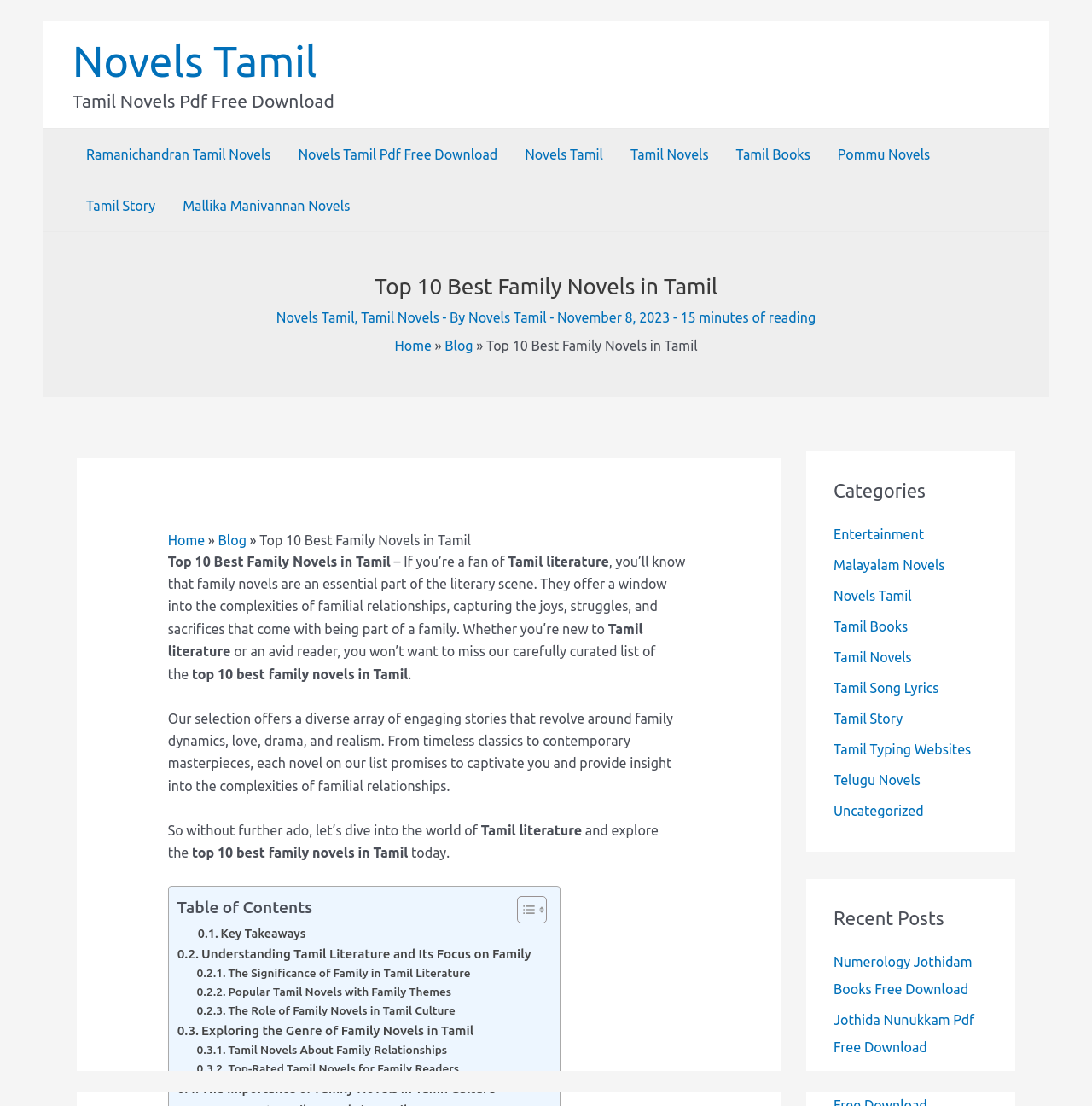Can you find the bounding box coordinates of the area I should click to execute the following instruction: "Check the 'Recent Posts' section"?

[0.763, 0.819, 0.905, 0.84]